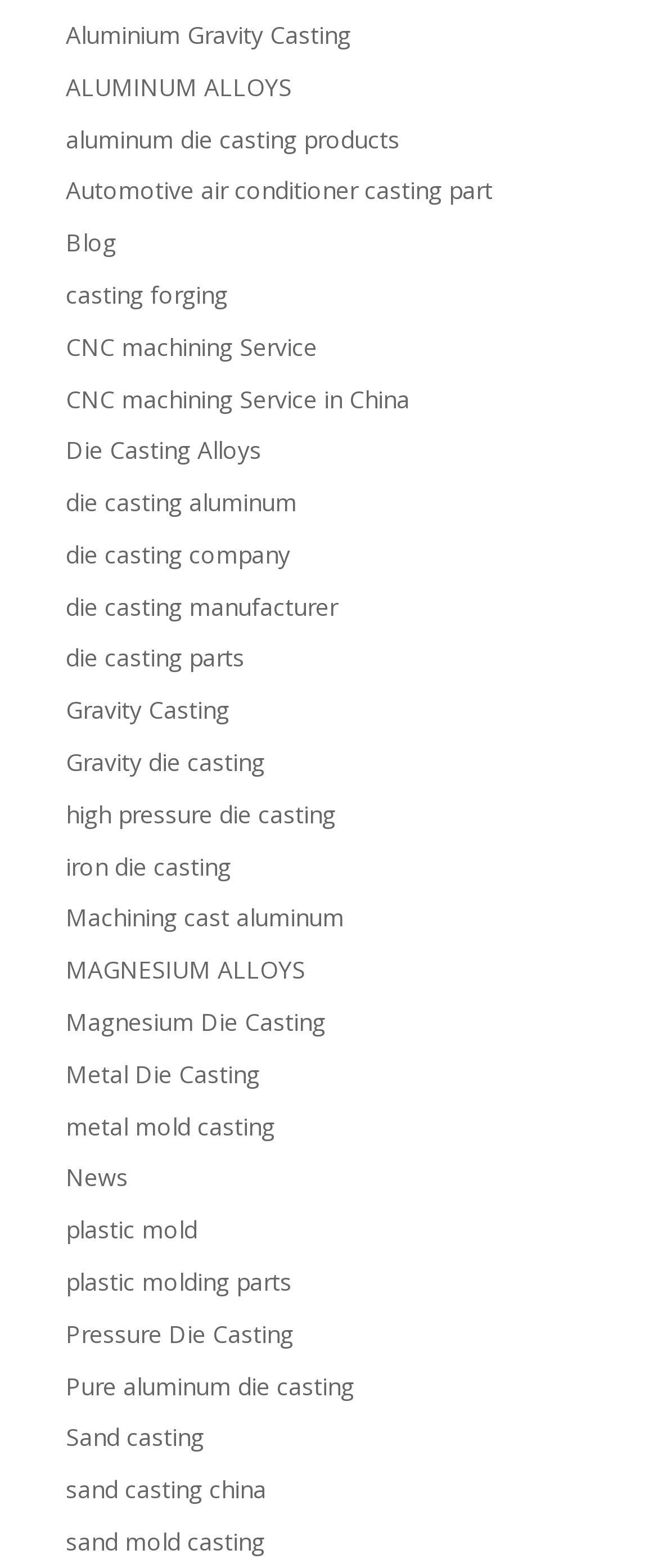Using floating point numbers between 0 and 1, provide the bounding box coordinates in the format (top-left x, top-left y, bottom-right x, bottom-right y). Locate the UI element described here: Die Casting Alloys

[0.1, 0.277, 0.397, 0.297]